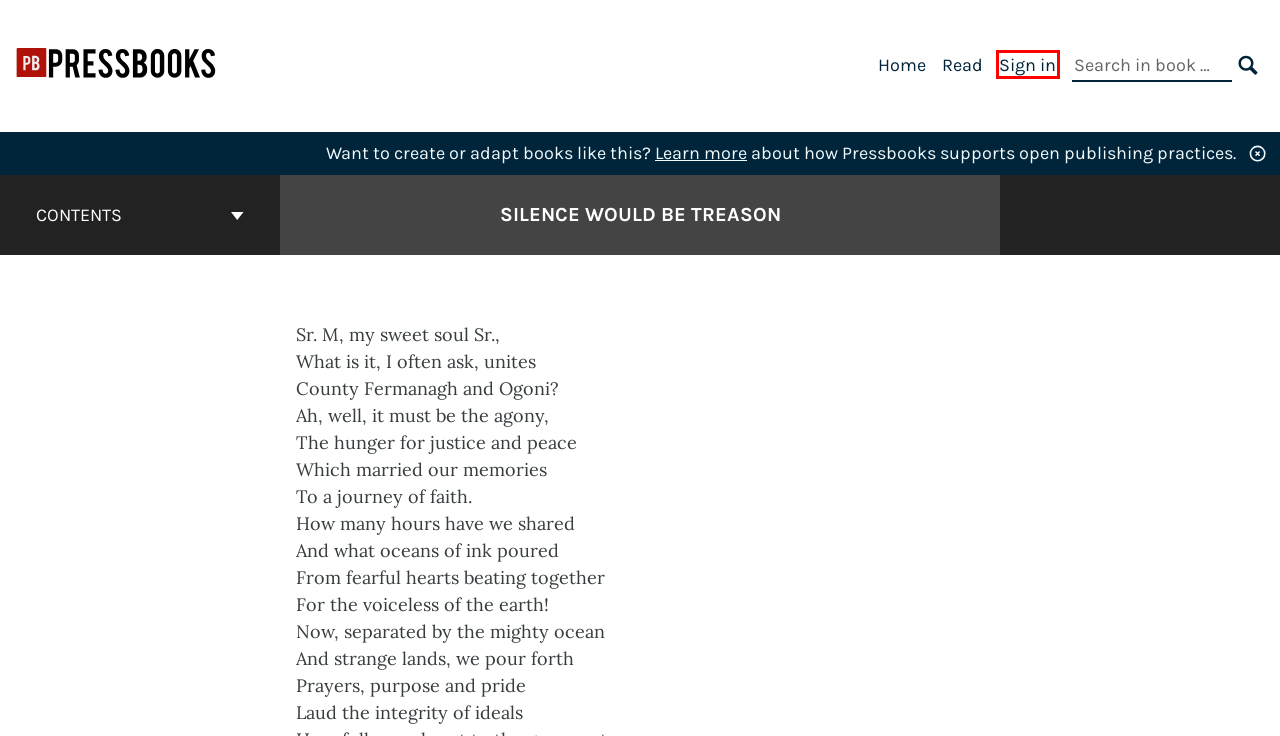Given a screenshot of a webpage featuring a red bounding box, identify the best matching webpage description for the new page after the element within the red box is clicked. Here are the options:
A. Support guides | Pressbooks
B. The celebrants – Silence Would Be Treason
C. Adapt open textbooks with Pressbooks
D. Pressbooks Directory
E. Silence Would Be Treason – Simple Book Publishing
F. Praise for the first edition – Silence Would Be Treason
G. Sign in to your existing account
H. Pressbooks Create – Your partner in open publishing

G